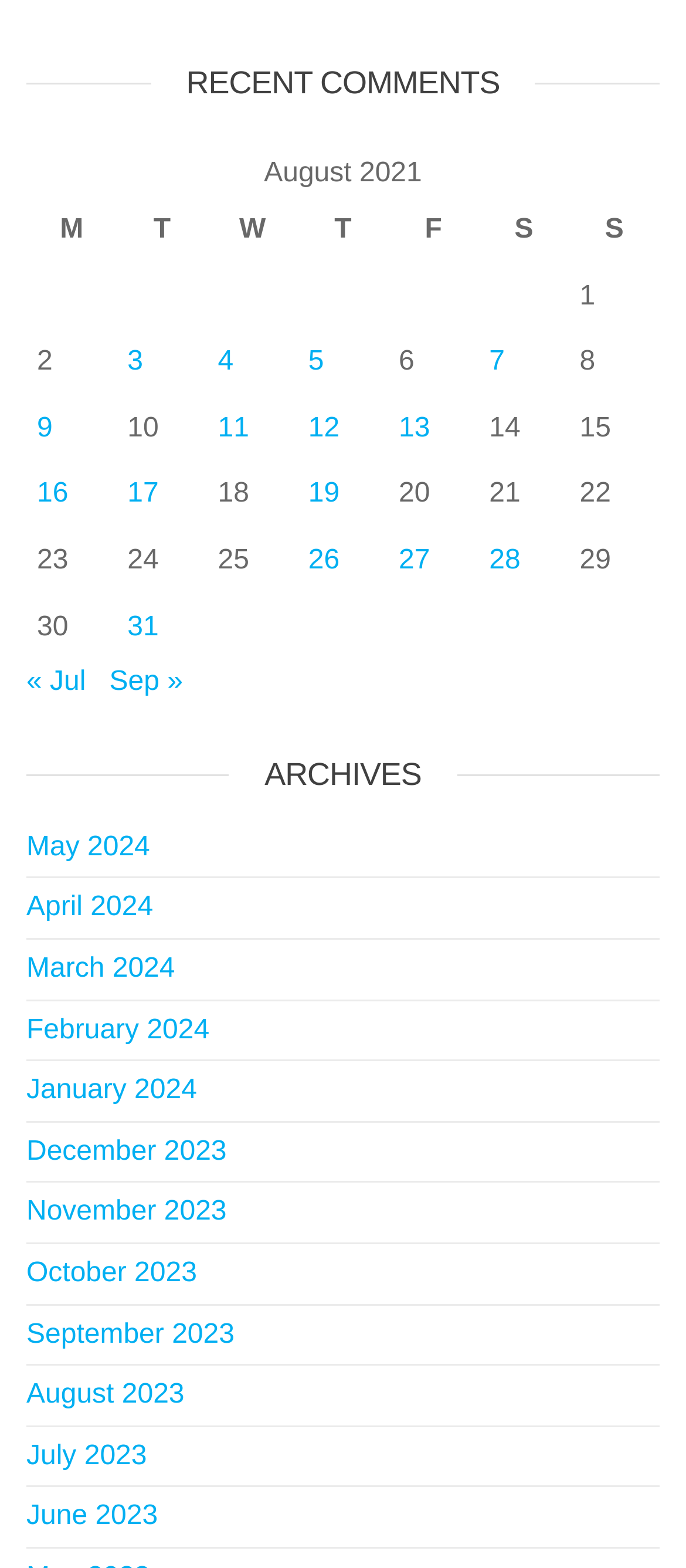Please predict the bounding box coordinates of the element's region where a click is necessary to complete the following instruction: "View posts published on August 3, 2021". The coordinates should be represented by four float numbers between 0 and 1, i.e., [left, top, right, bottom].

[0.186, 0.221, 0.209, 0.24]